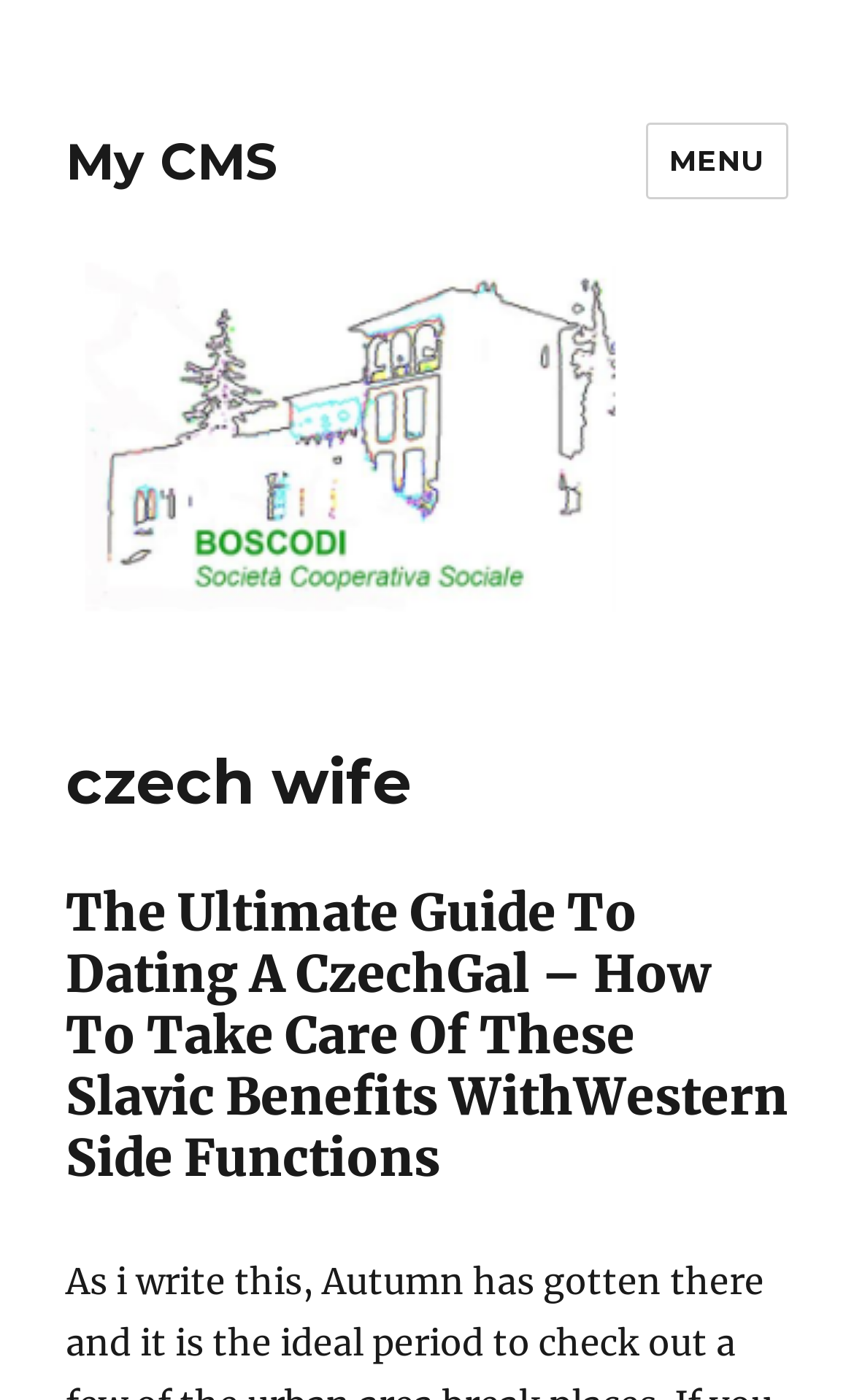Please analyze the image and provide a thorough answer to the question:
What is the name of the website?

The name of the website can be found in the top-left corner of the webpage, where it is written as 'My CMS' in a link format.